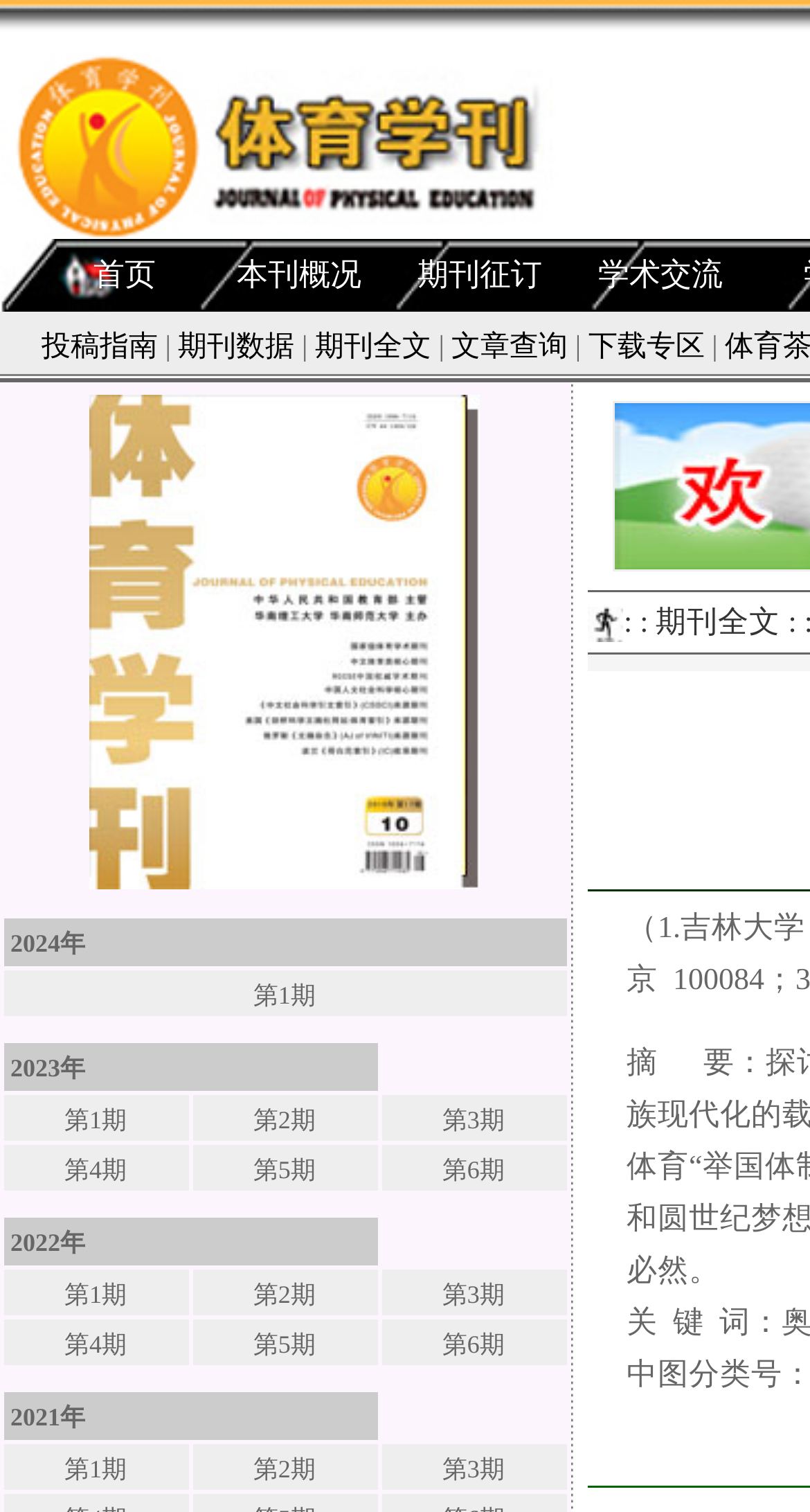Please find the bounding box coordinates of the element that must be clicked to perform the given instruction: "search for articles". The coordinates should be four float numbers from 0 to 1, i.e., [left, top, right, bottom].

[0.558, 0.22, 0.701, 0.24]